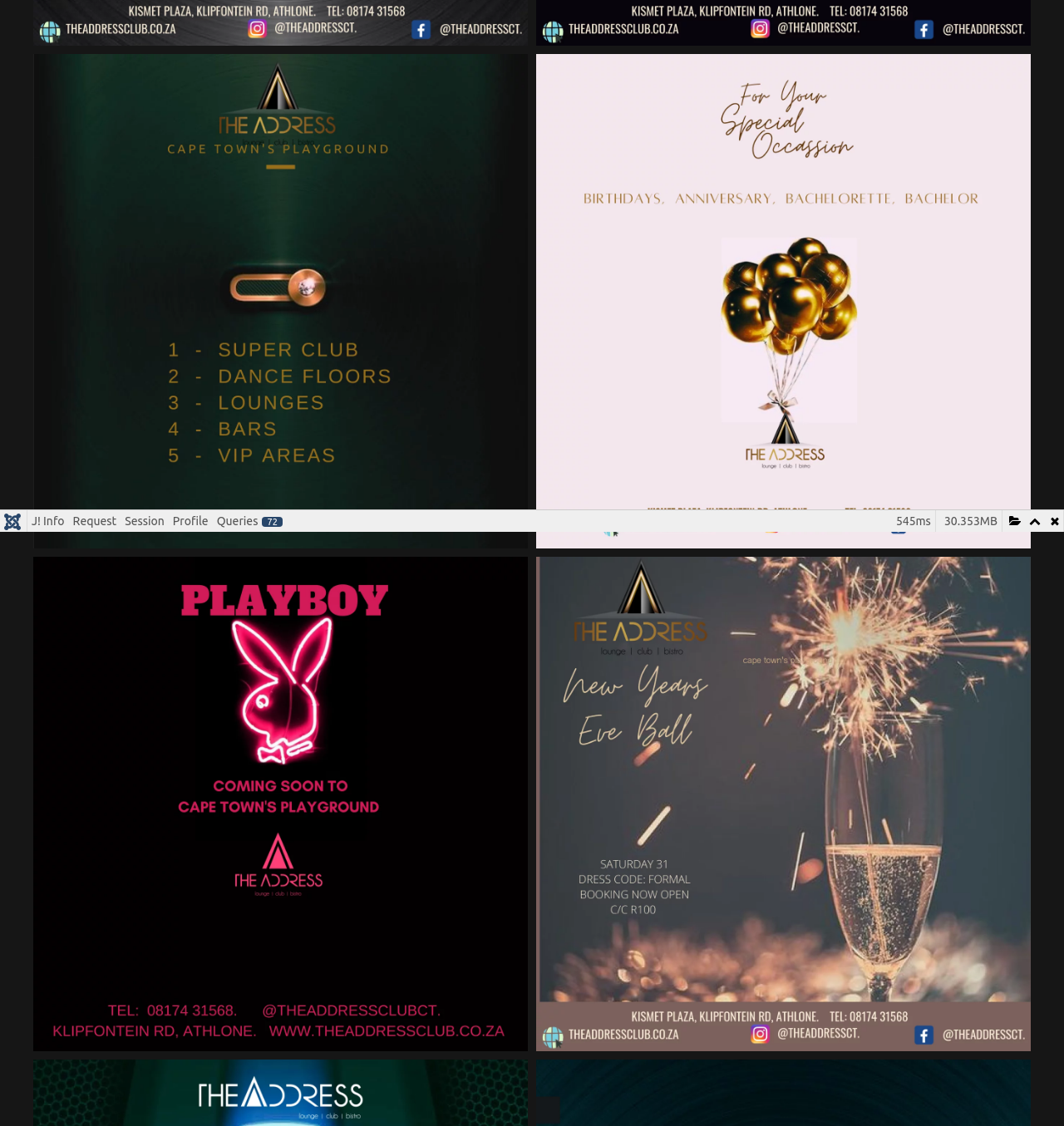Provide the bounding box coordinates of the HTML element this sentence describes: "J! Info". The bounding box coordinates consist of four float numbers between 0 and 1, i.e., [left, top, right, bottom].

[0.026, 0.453, 0.065, 0.472]